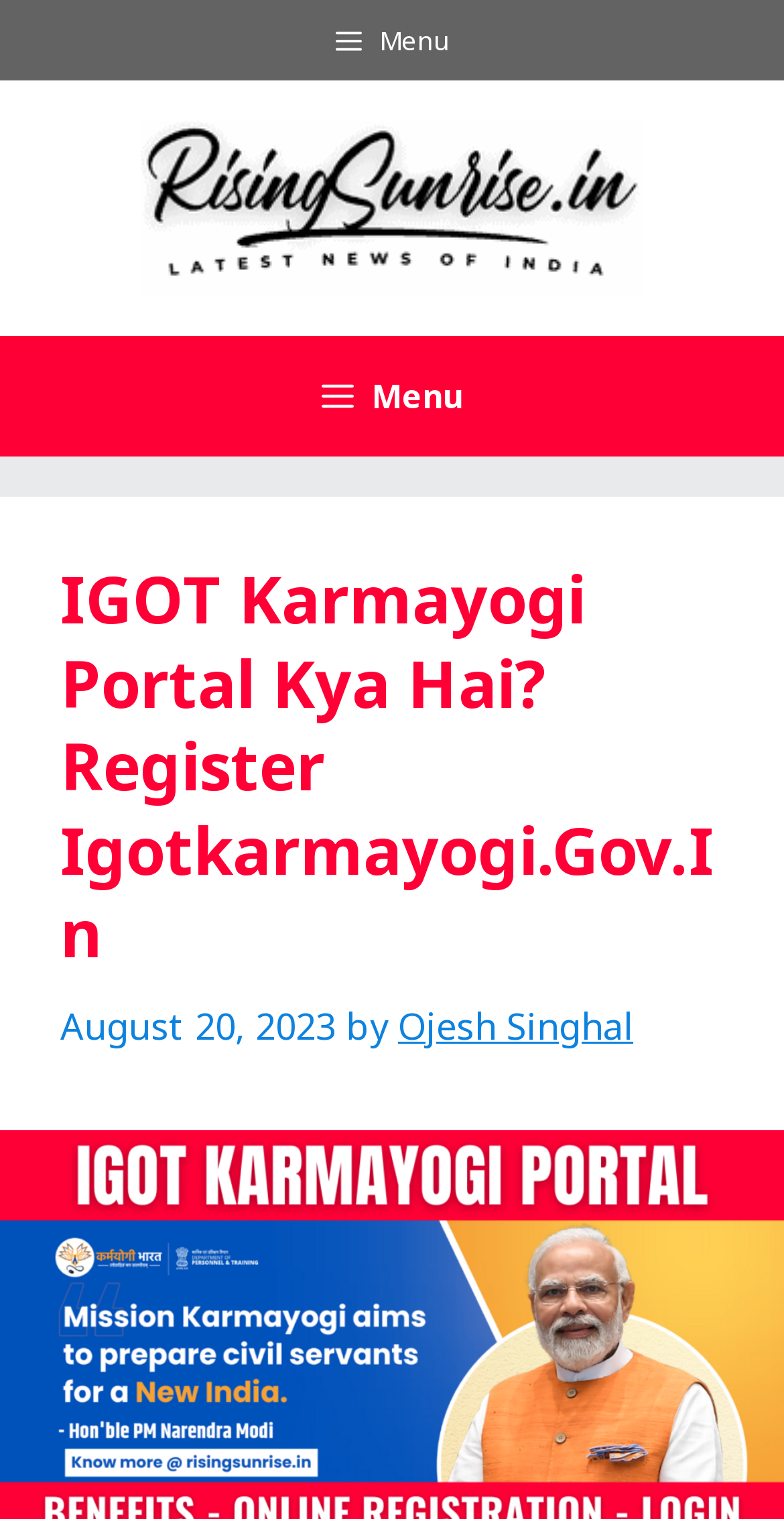Respond with a single word or short phrase to the following question: 
What is the image above the navigation bar?

Rising Sunrise